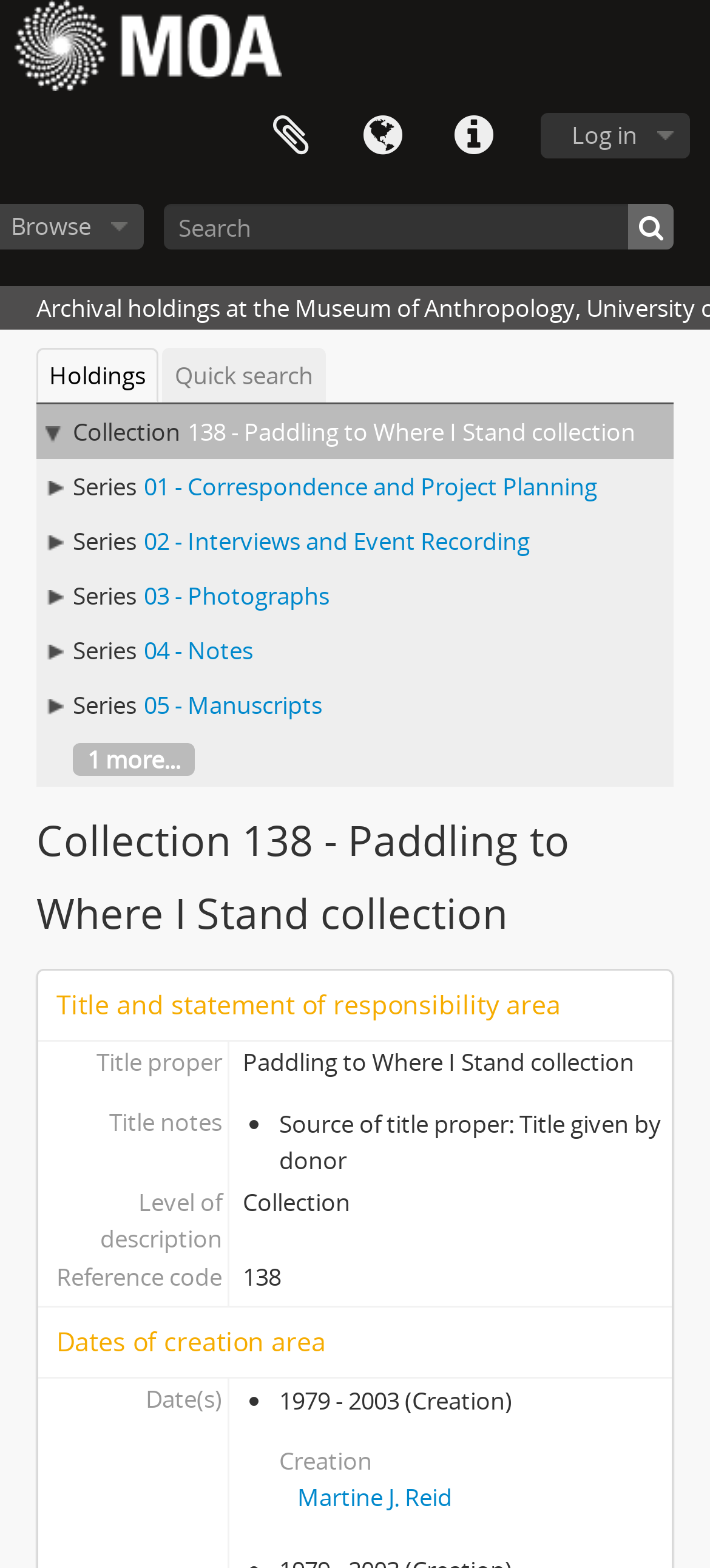Who is the creator of the collection?
Please give a well-detailed answer to the question.

I found the answer by looking at the link 'Martine J. Reid' which is located in the 'DescriptionListDetail' section of the webpage, indicating that Martine J. Reid is the creator of the collection.